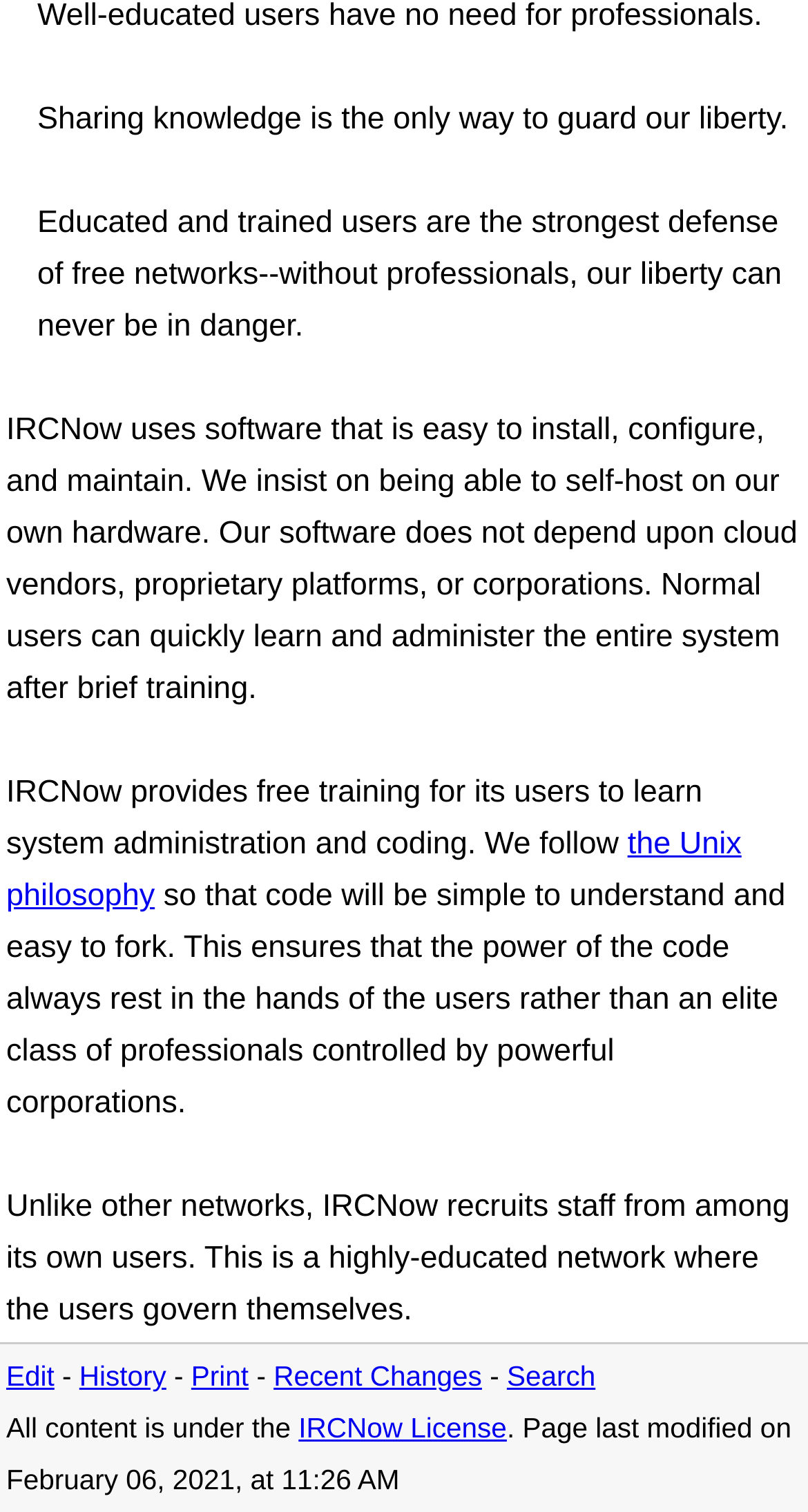From the details in the image, provide a thorough response to the question: What is the philosophy that IRCNow follows?

The link element 'the Unix philosophy' suggests that IRCNow adheres to the principles of simplicity, modularity, and openness that are core to the Unix philosophy, which is reflected in its approach to software development and system administration.